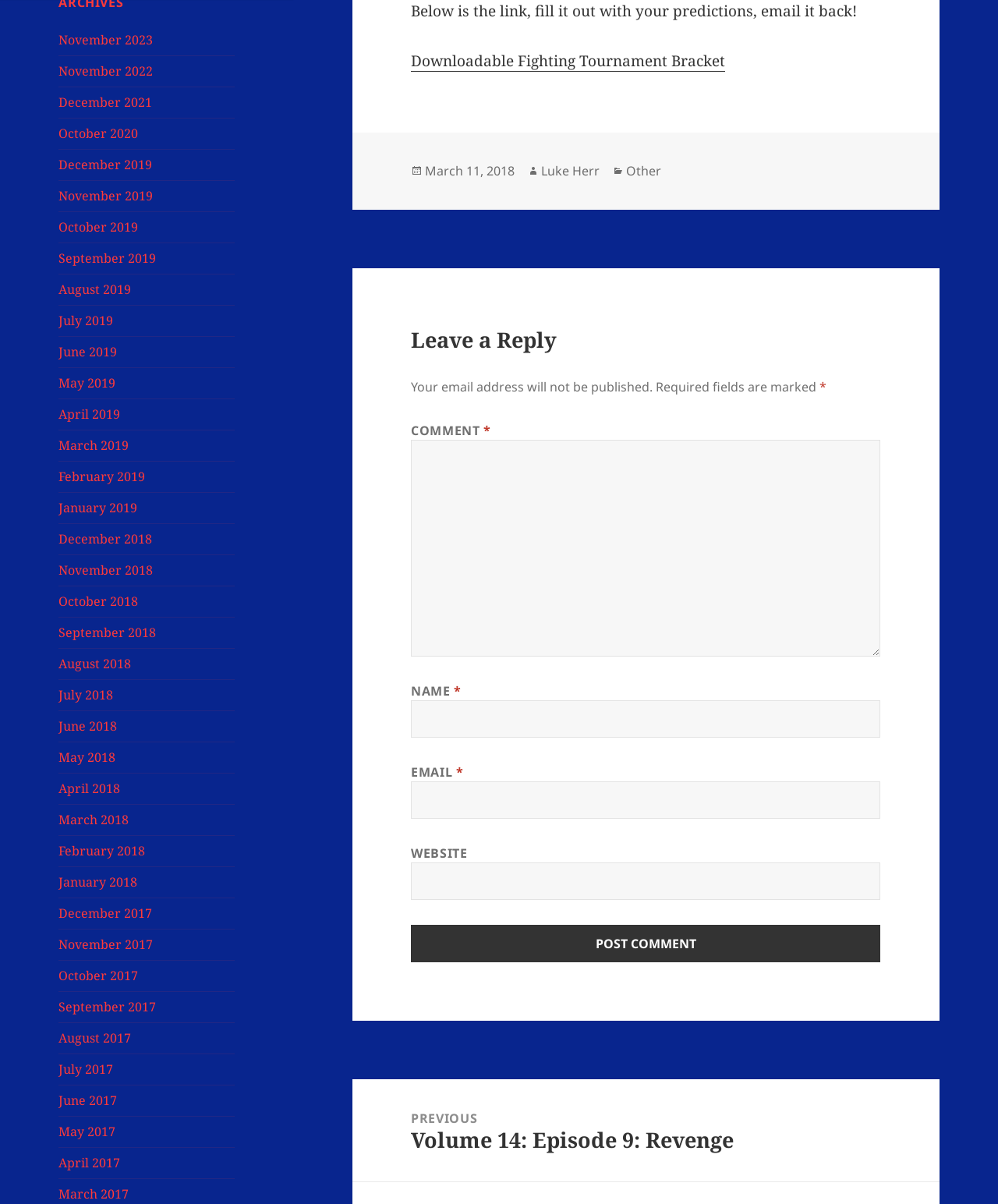Find and indicate the bounding box coordinates of the region you should select to follow the given instruction: "Download the fighting tournament bracket".

[0.412, 0.042, 0.727, 0.059]